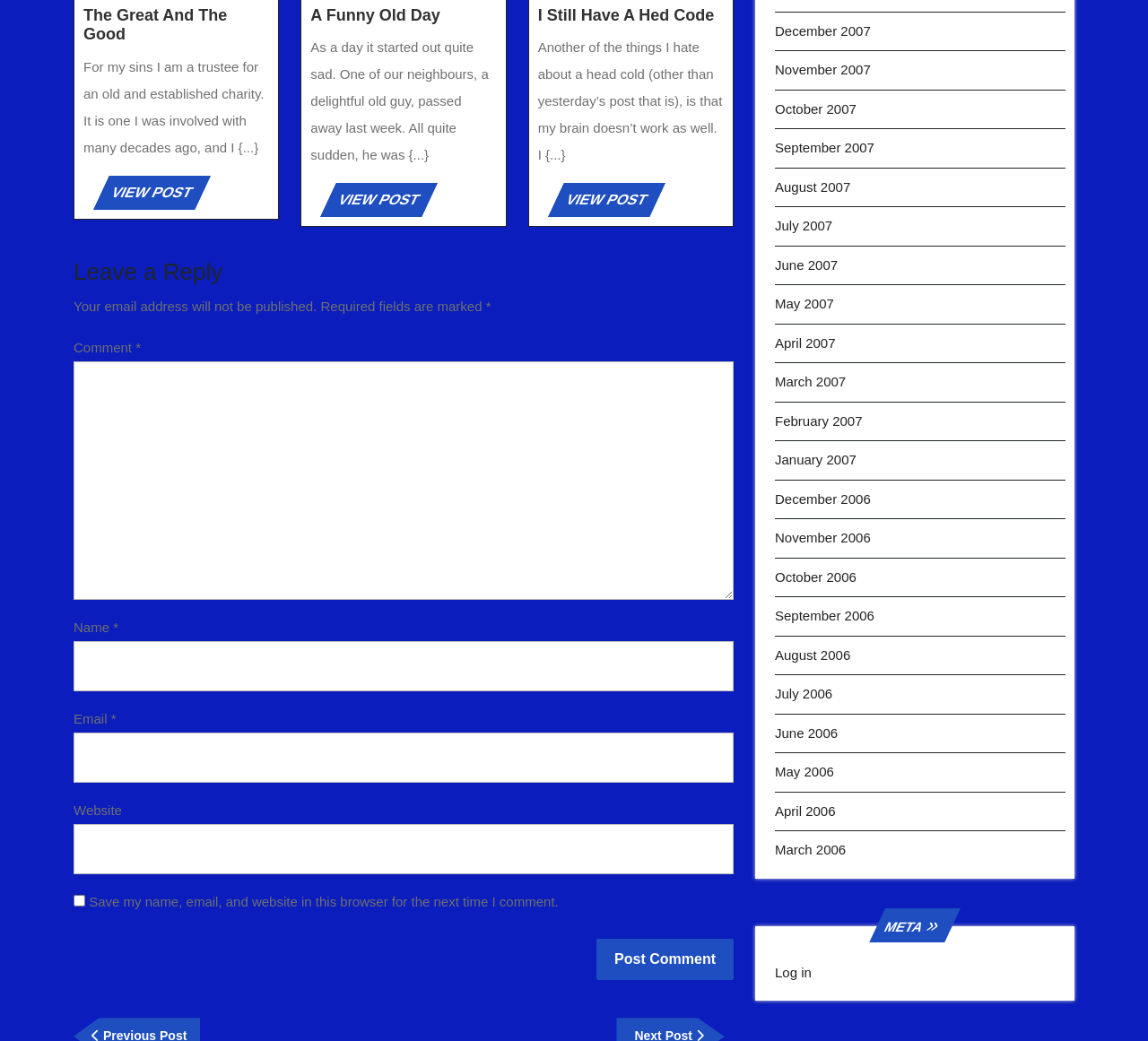Given the element description "April 2007" in the screenshot, predict the bounding box coordinates of that UI element.

[0.675, 0.322, 0.728, 0.337]